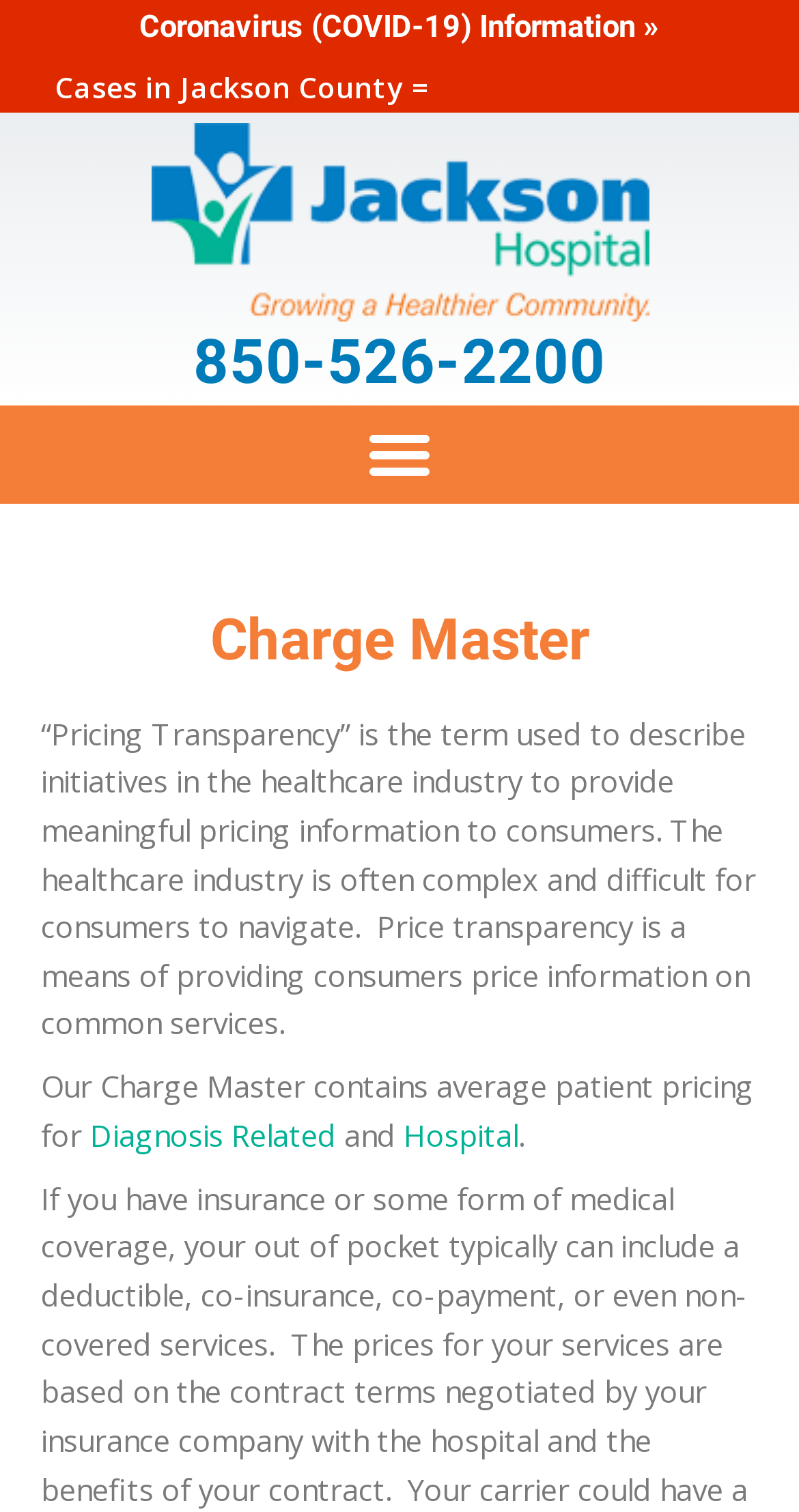What type of information does the Charge Master contain?
Based on the visual, give a brief answer using one word or a short phrase.

average patient pricing